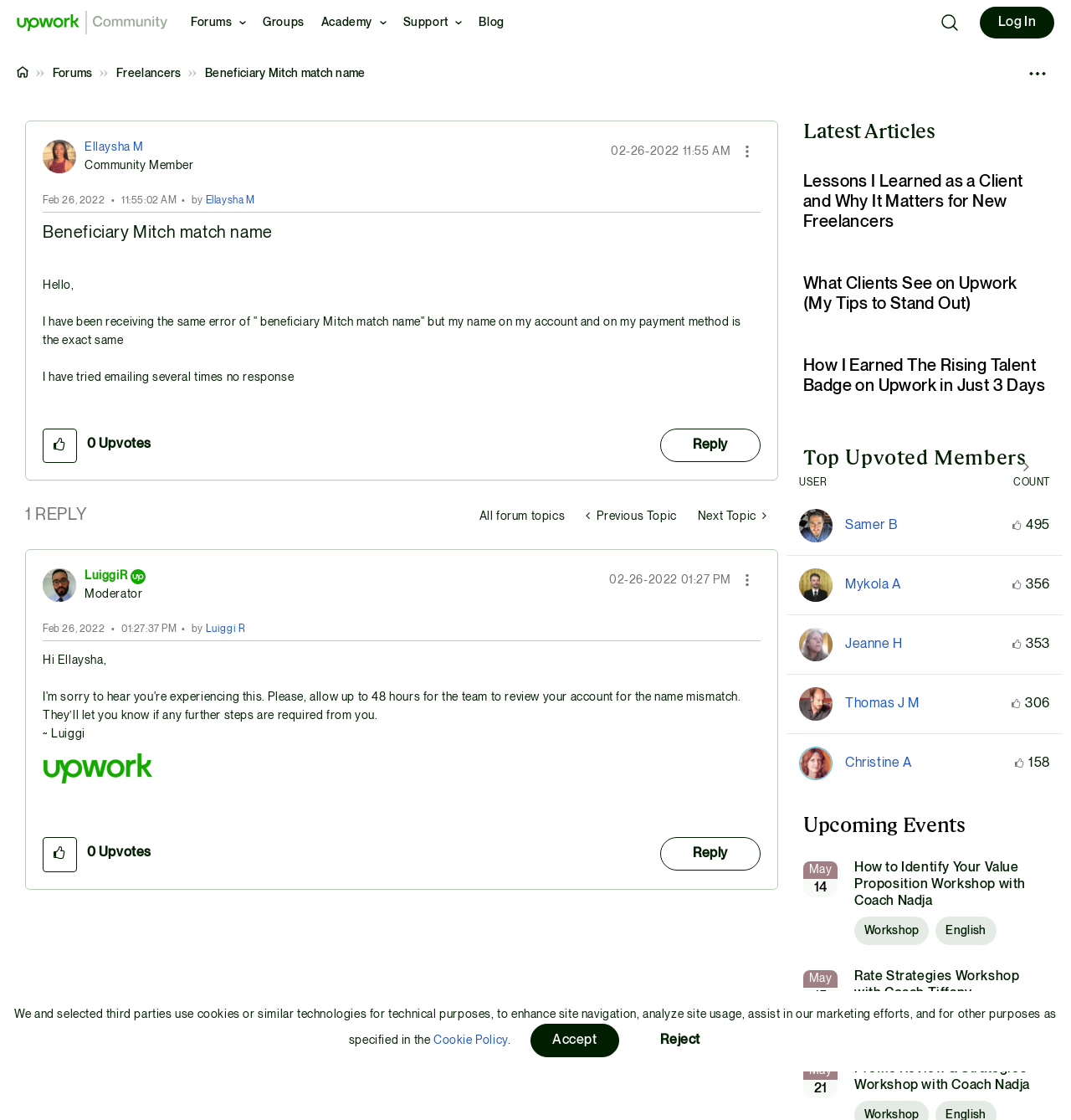Using the details from the image, please elaborate on the following question: What is the topic of the latest article?

I found the answer by looking at the 'Latest Articles' section and saw that the latest article is 'Lessons I Learned as a Client and Why It Matters for New Freelancers'.